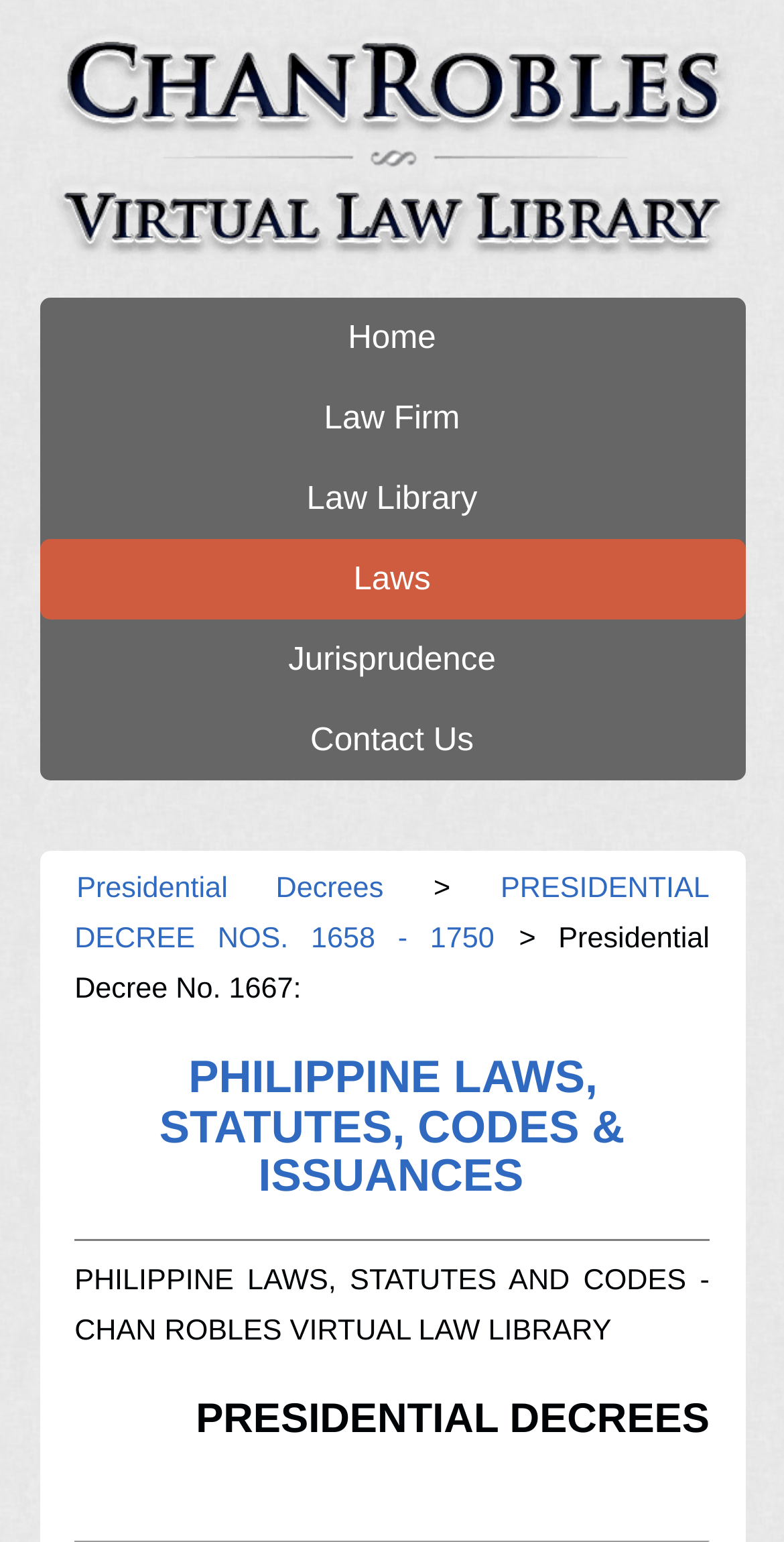Based on the element description: "Law Firm", identify the UI element and provide its bounding box coordinates. Use four float numbers between 0 and 1, [left, top, right, bottom].

[0.05, 0.246, 0.95, 0.298]